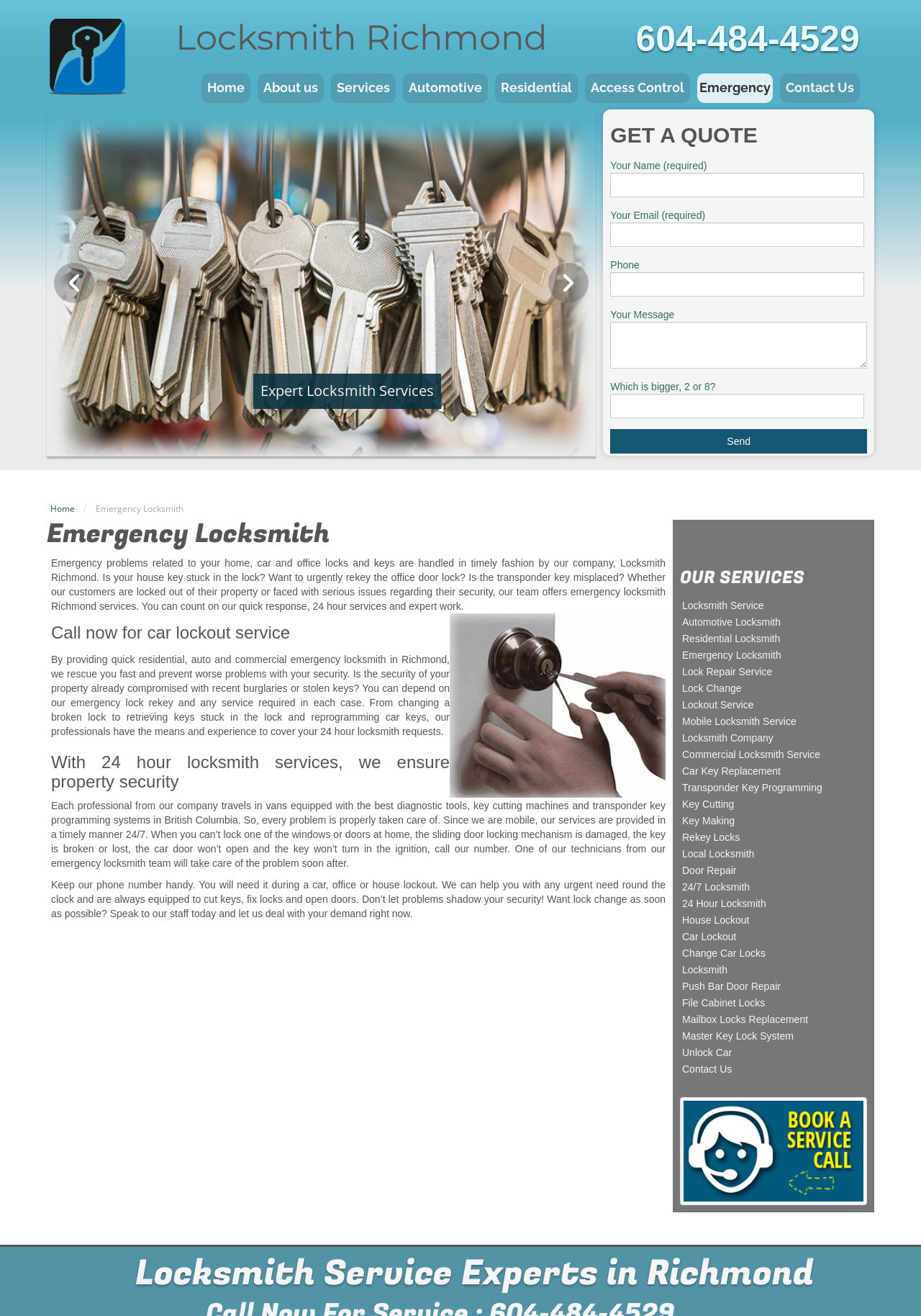What is the purpose of the contact form?
Examine the image closely and answer the question with as much detail as possible.

The contact form is located in the middle section of the webpage, with a heading 'GET A QUOTE'. The form includes fields for name, email, phone, and message, suggesting that it is intended for users to request a quote or inquire about the locksmith services.